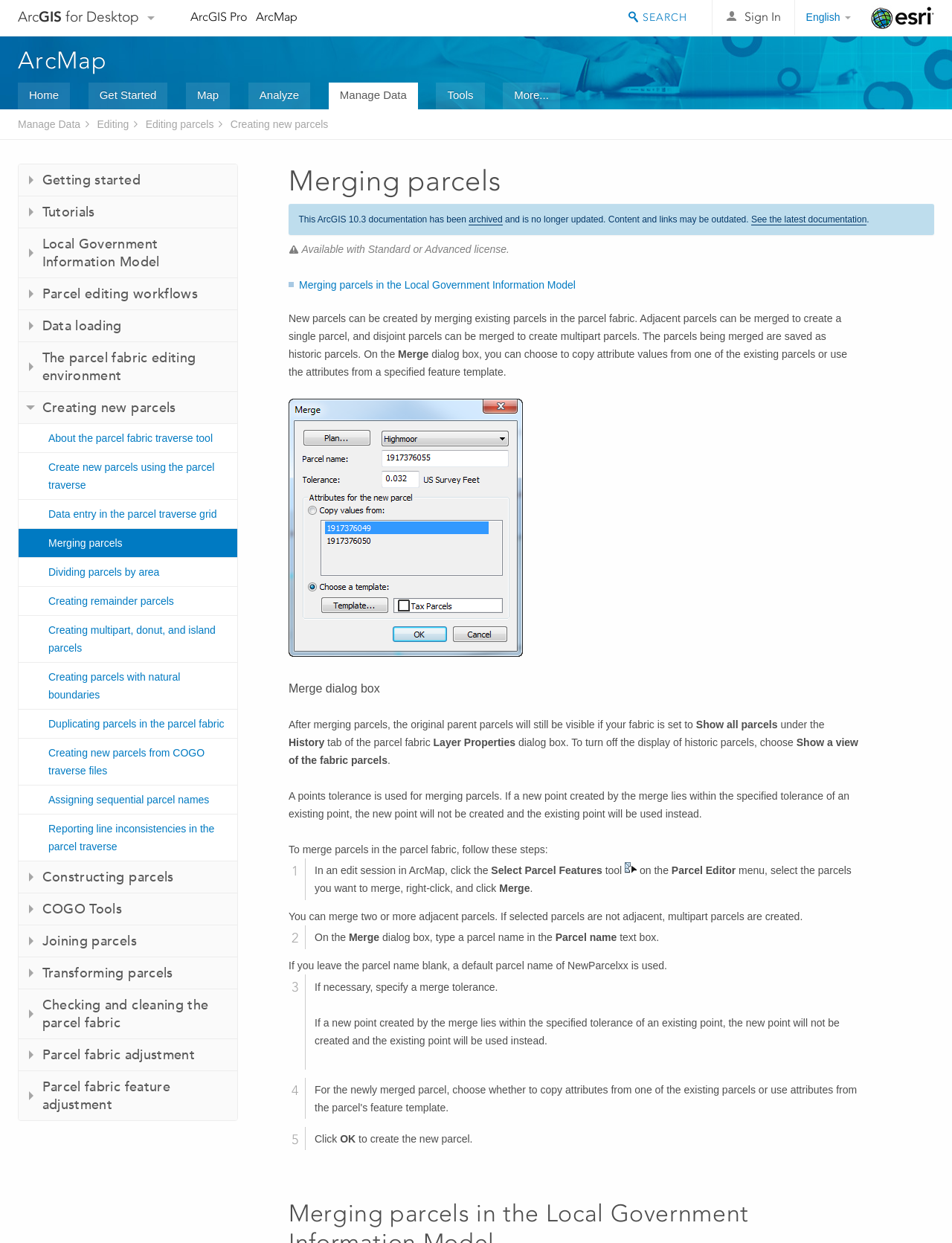What is the name of the information model mentioned on the webpage?
Give a thorough and detailed response to the question.

The webpage mentions the 'Local Government Information Model' as a specific context where merging parcels can be applied, indicating that this model is relevant to the parcel fabric editing environment.